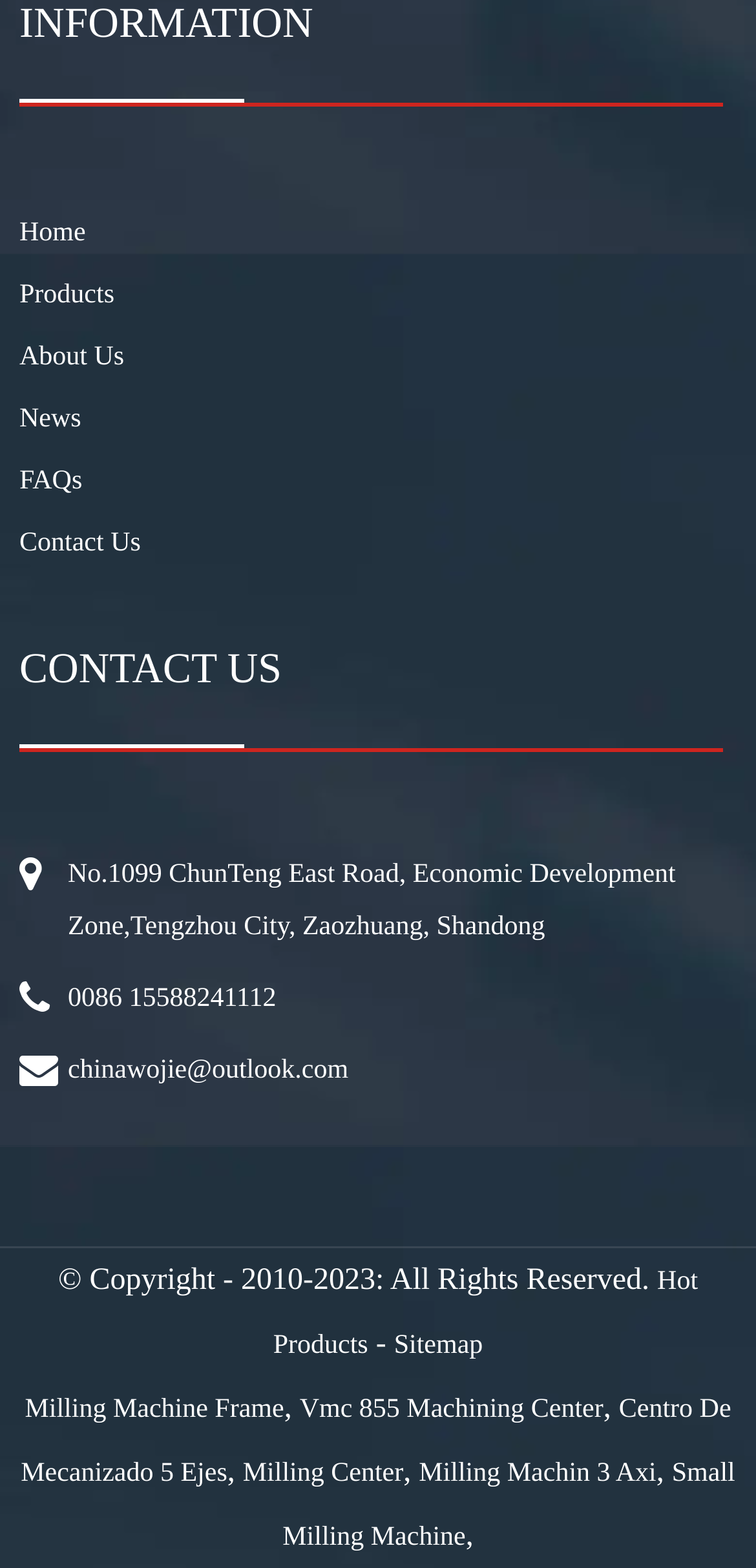Analyze the image and provide a detailed answer to the question: How many links are in the navigation menu?

The navigation menu is located at the top of the webpage and contains six links: 'Home', 'Products', 'About Us', 'News', 'FAQs', and 'Contact Us'.